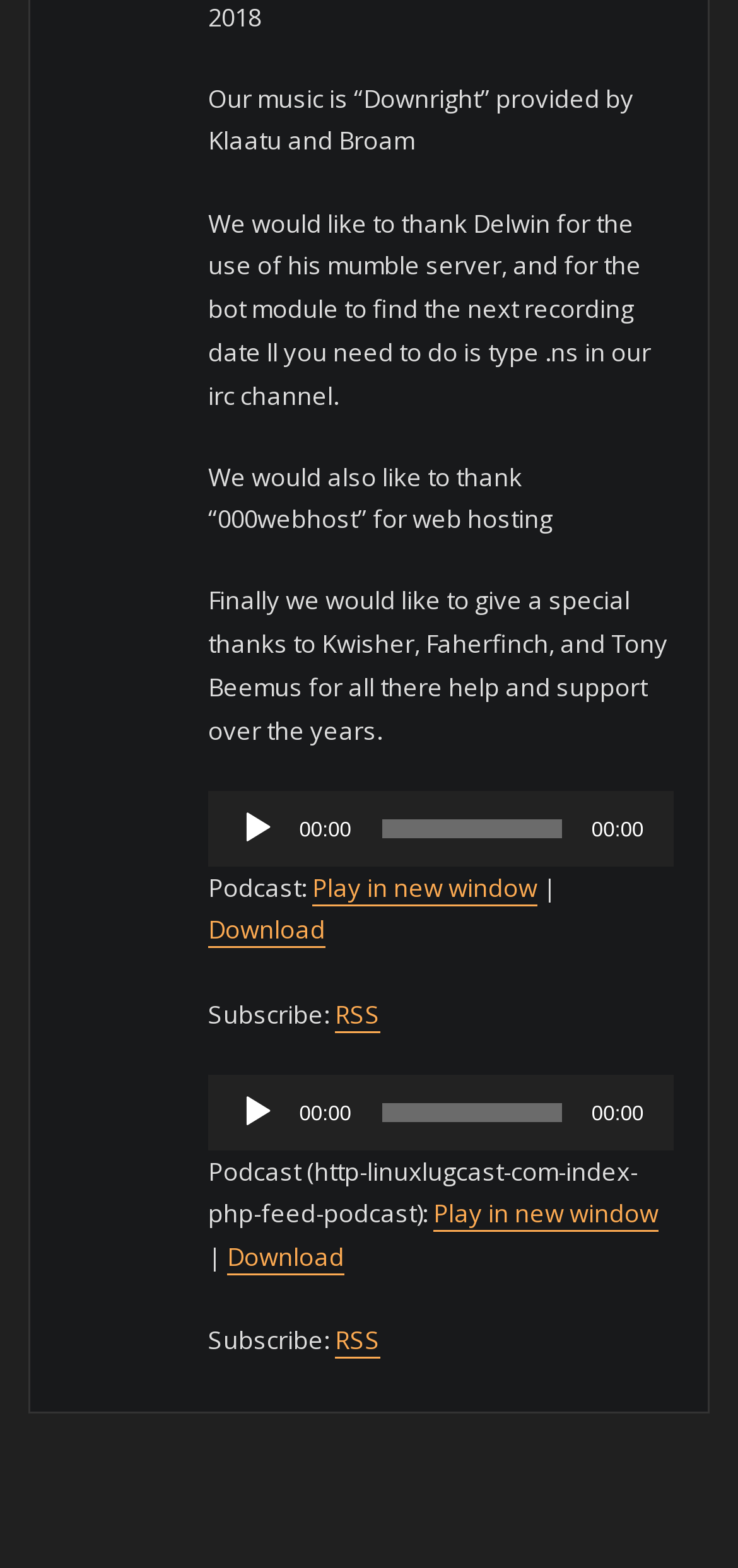Provide a short, one-word or phrase answer to the question below:
What is the purpose of the 'Time Slider'?

To control audio playback